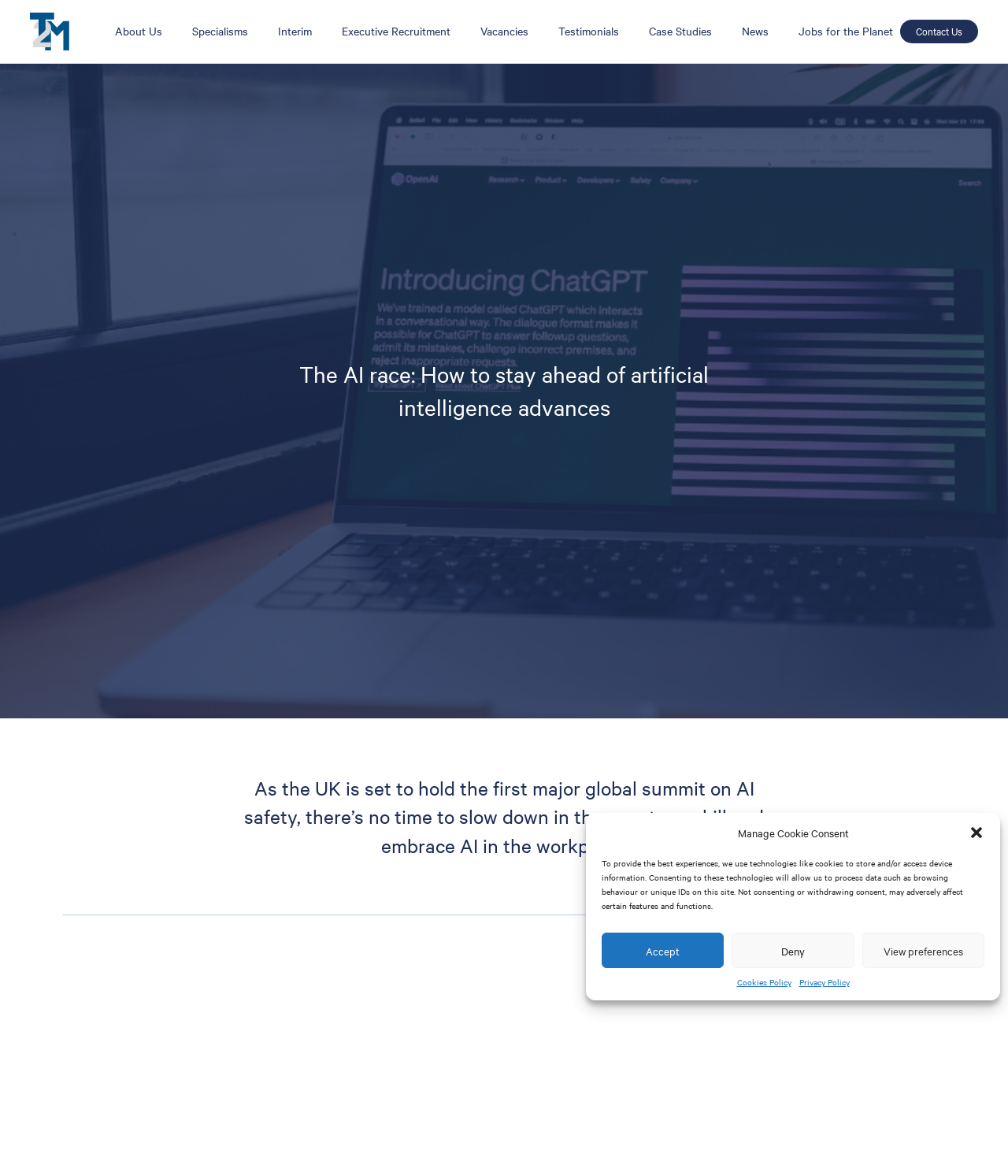Can you provide the bounding box coordinates for the element that should be clicked to implement the instruction: "Click the 'Vacancies' link"?

[0.461, 0.02, 0.54, 0.054]